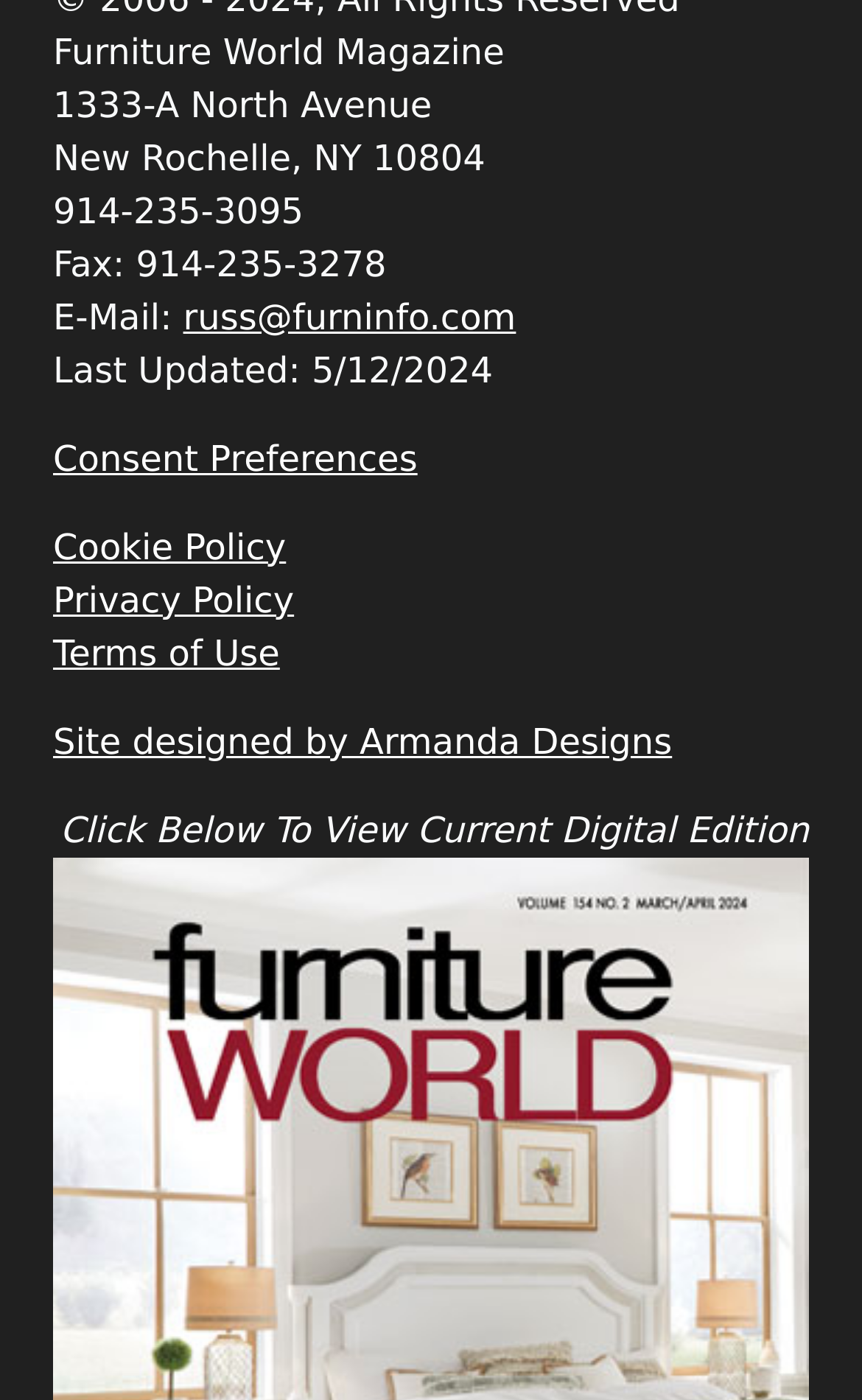What is the magazine's name?
Using the visual information, respond with a single word or phrase.

Furniture World Magazine